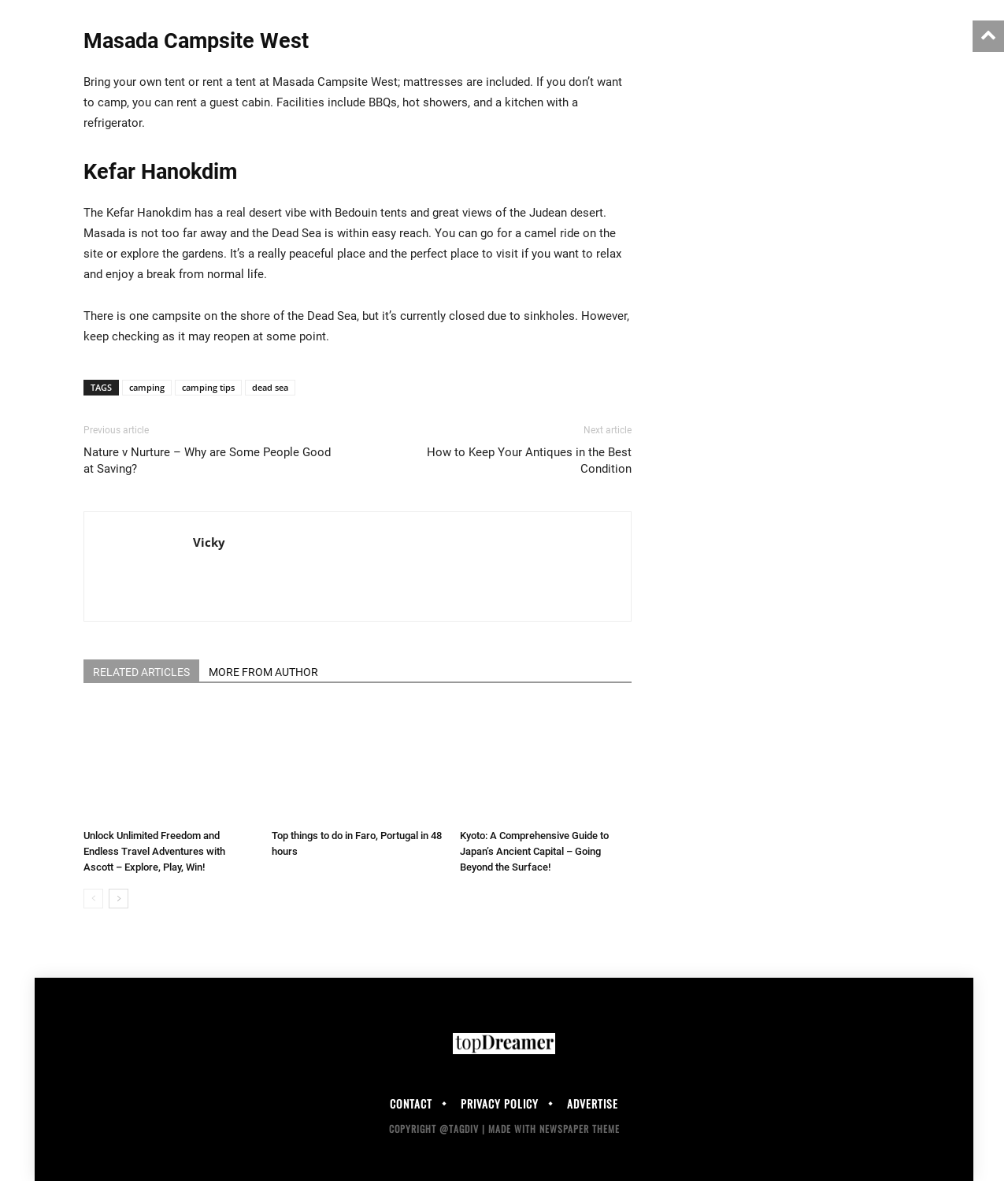Refer to the image and offer a detailed explanation in response to the question: What is the name of the author of the article?

The link element 'Vicky' is located in the footer section of the webpage, suggesting that Vicky is the author of the article.